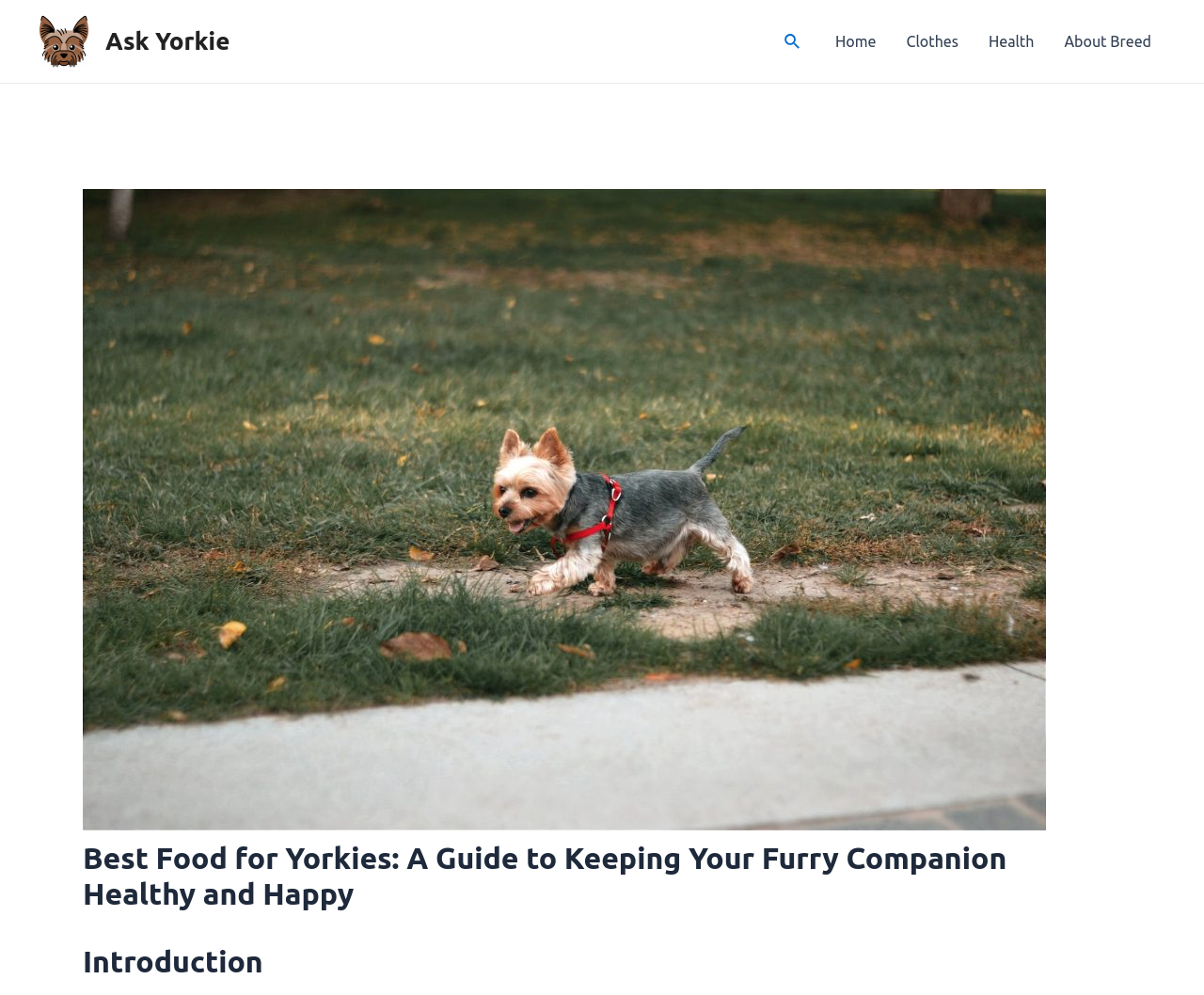How many main sections are in the webpage's navigation?
Answer the question with as much detail as you can, using the image as a reference.

The navigation section contains four links: 'Home', 'Clothes', 'Health', and 'About Breed', which suggests that there are four main sections in the webpage's navigation.